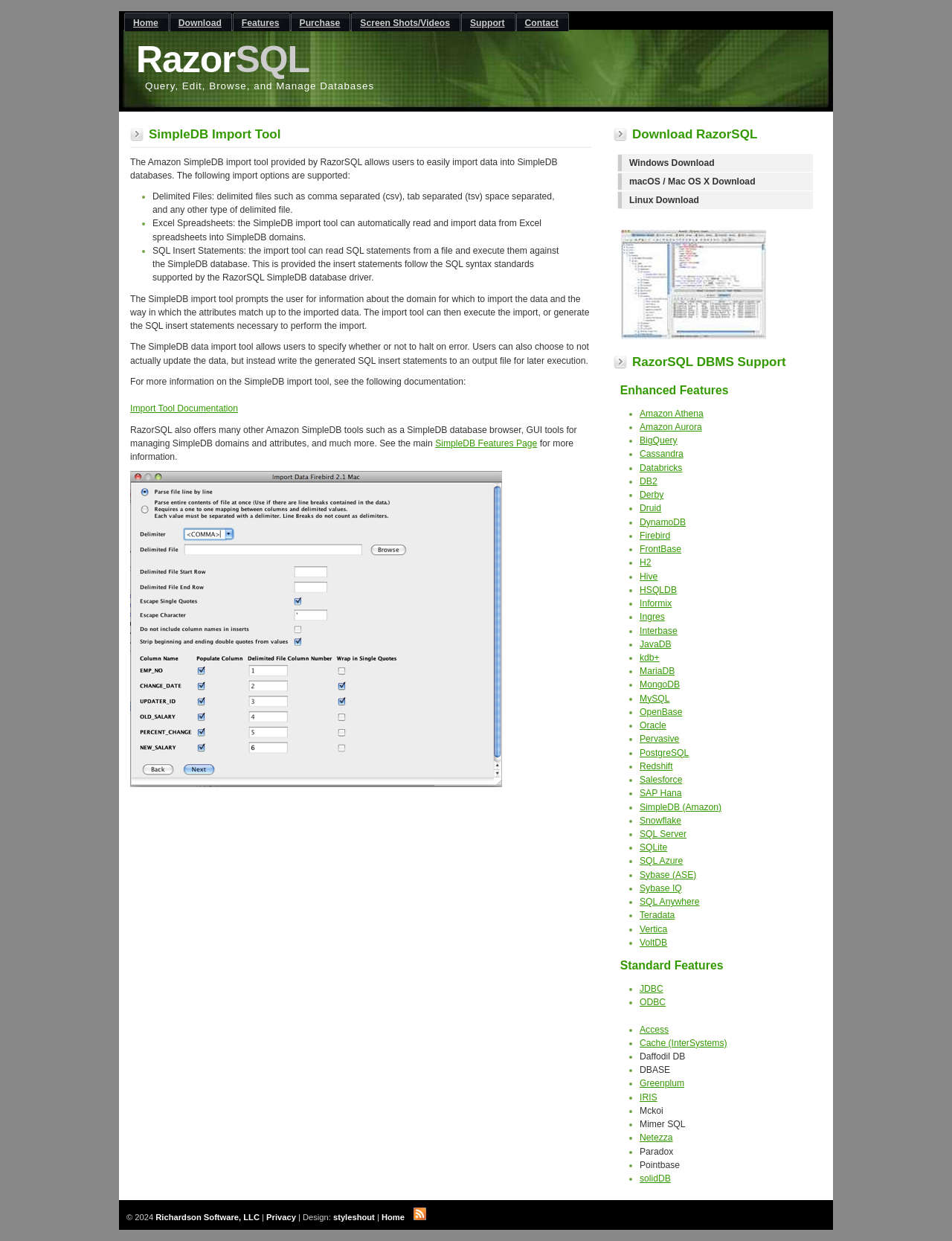Create an elaborate caption that covers all aspects of the webpage.

The webpage is about the SimpleDB import tool provided by RazorSQL, which allows users to easily import data into SimpleDB databases. At the top of the page, there is a heading "RazorSQL" followed by a subheading "Query, Edit, Browse, and Manage Databases". Below this, there are seven links: "Home", "Download", "Features", "Purchase", "Screen Shots/Videos", "Support", and "Contact".

The main content of the page is divided into two sections. The left section has a heading "SimpleDB Import Tool" and provides information about the import tool, including its features and capabilities. There are three bullet points listing the supported import options: delimited files, Excel spreadsheets, and SQL insert statements. Below this, there is a paragraph explaining how the import tool works, followed by another paragraph describing the tool's additional features.

On the right side of the page, there is a section with a heading "Download RazorSQL" and three links to download the software for Windows, macOS, and Linux. Below this, there is a section with a heading "RazorSQL DBMS Support" and a list of 25 database management systems supported by RazorSQL, including Amazon Athena, Amazon Aurora, BigQuery, and many others. Each item in the list is a link to more information about the corresponding database management system.

There are two images on the page: one is an icon for the SimpleDB import tool, and the other is a thumbnail image labeled "Mac Thumb".